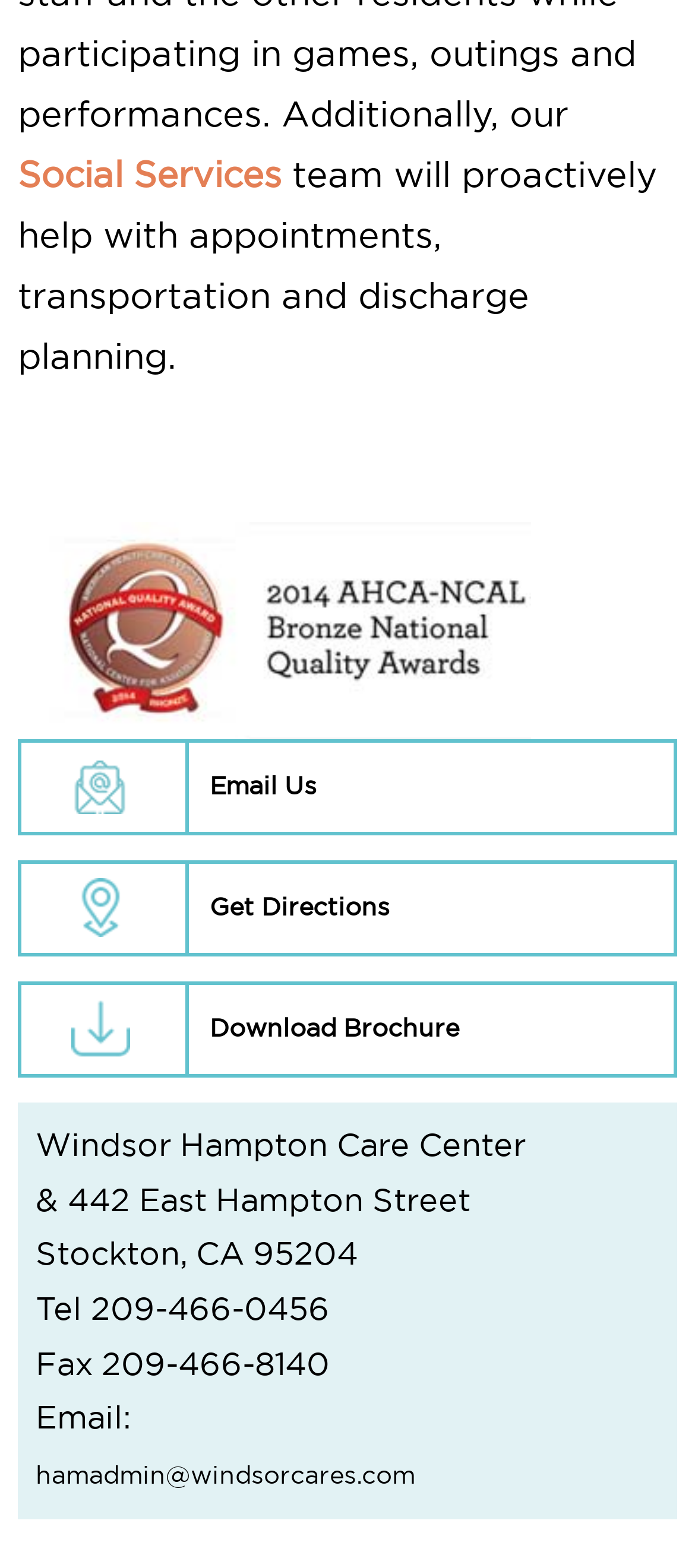Find the bounding box coordinates corresponding to the UI element with the description: "Social Services". The coordinates should be formatted as [left, top, right, bottom], with values as floats between 0 and 1.

[0.026, 0.103, 0.405, 0.123]